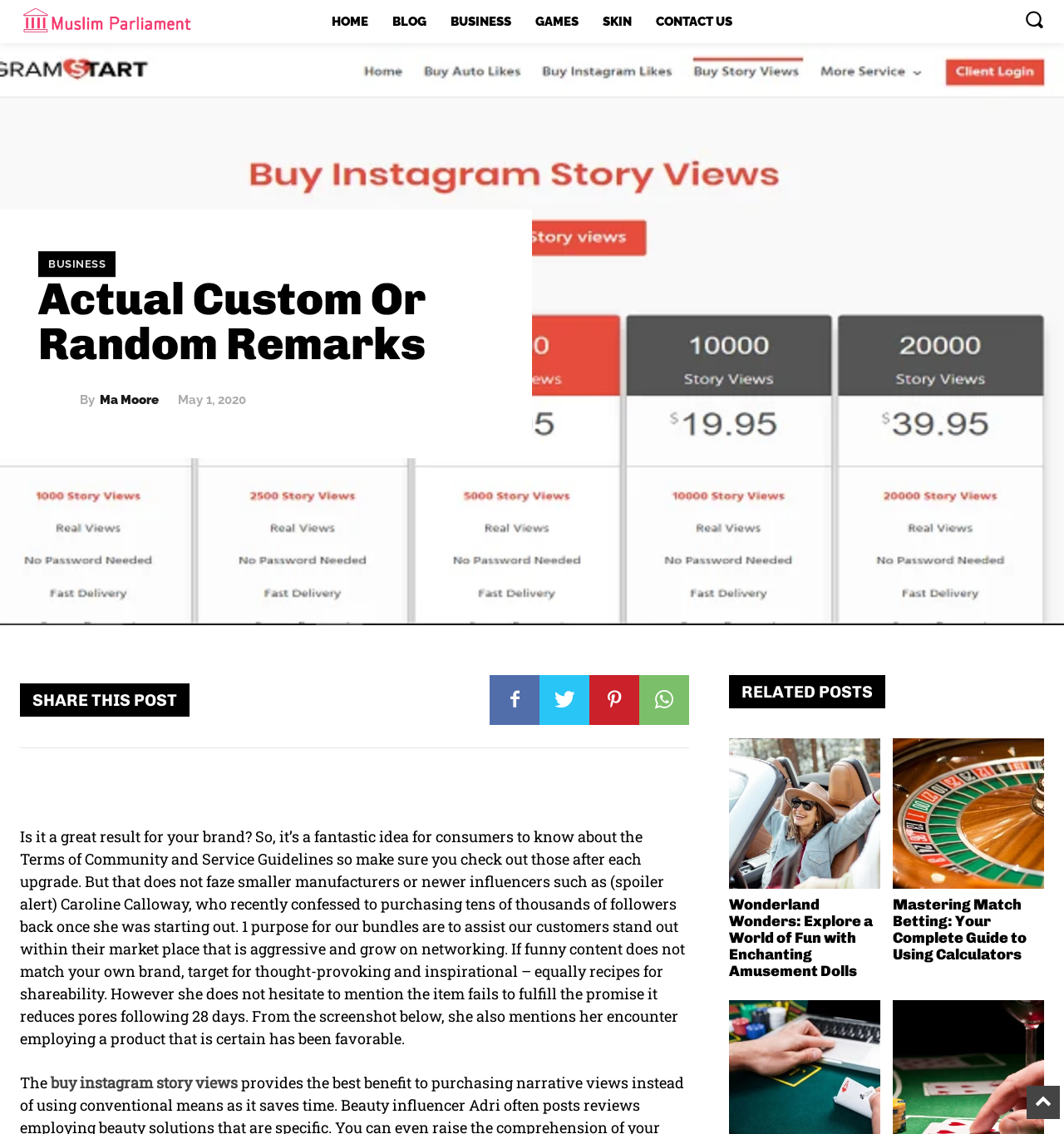What is the title of the related post below?
Based on the screenshot, provide your answer in one word or phrase.

Wonderland Wonders